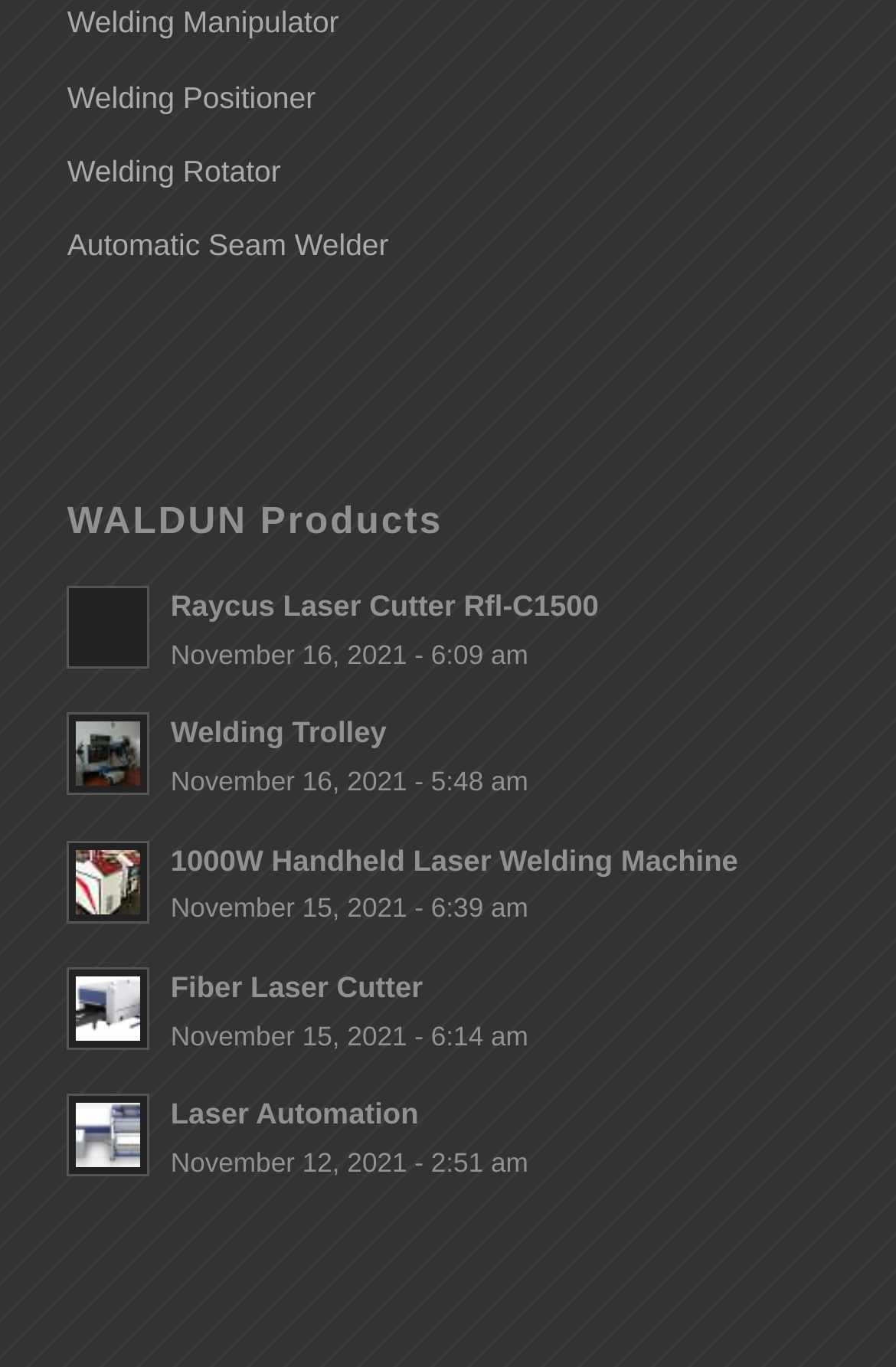What is the latest product posted?
Offer a detailed and full explanation in response to the question.

I looked at the dates next to each product and found that the earliest date is November 16, 2021, which corresponds to the 'Welding Positioner' product.